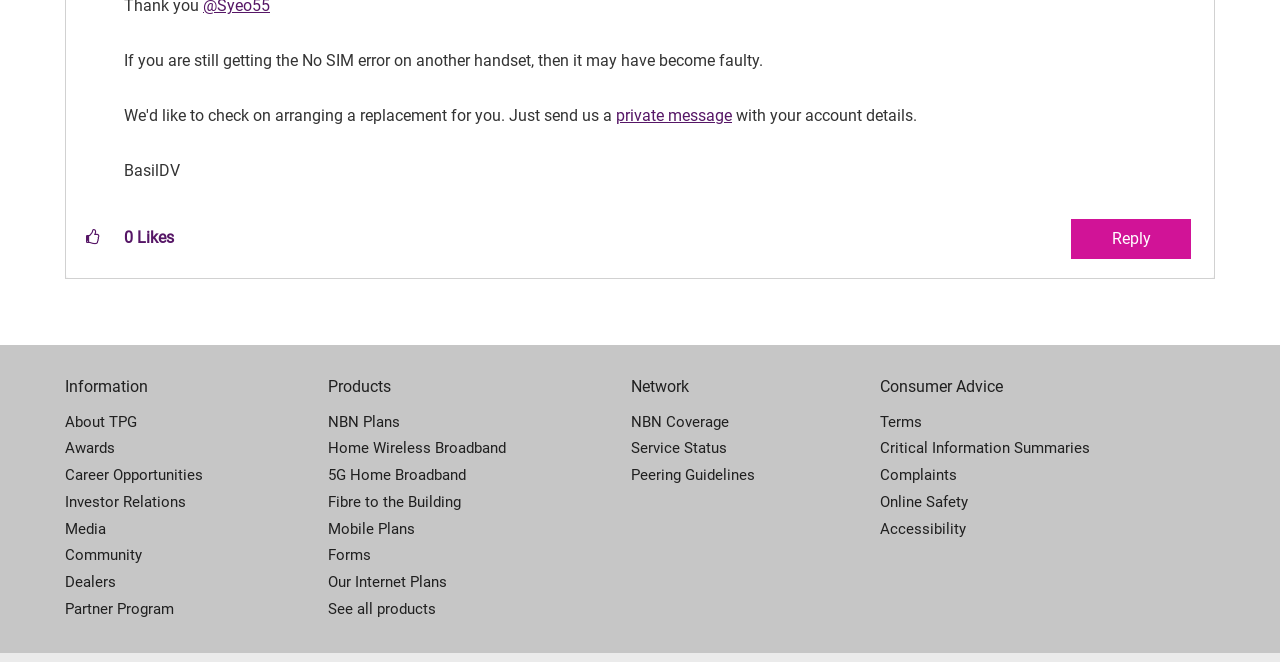Locate the bounding box coordinates of the clickable area needed to fulfill the instruction: "Reply to the post".

[0.837, 0.331, 0.93, 0.391]